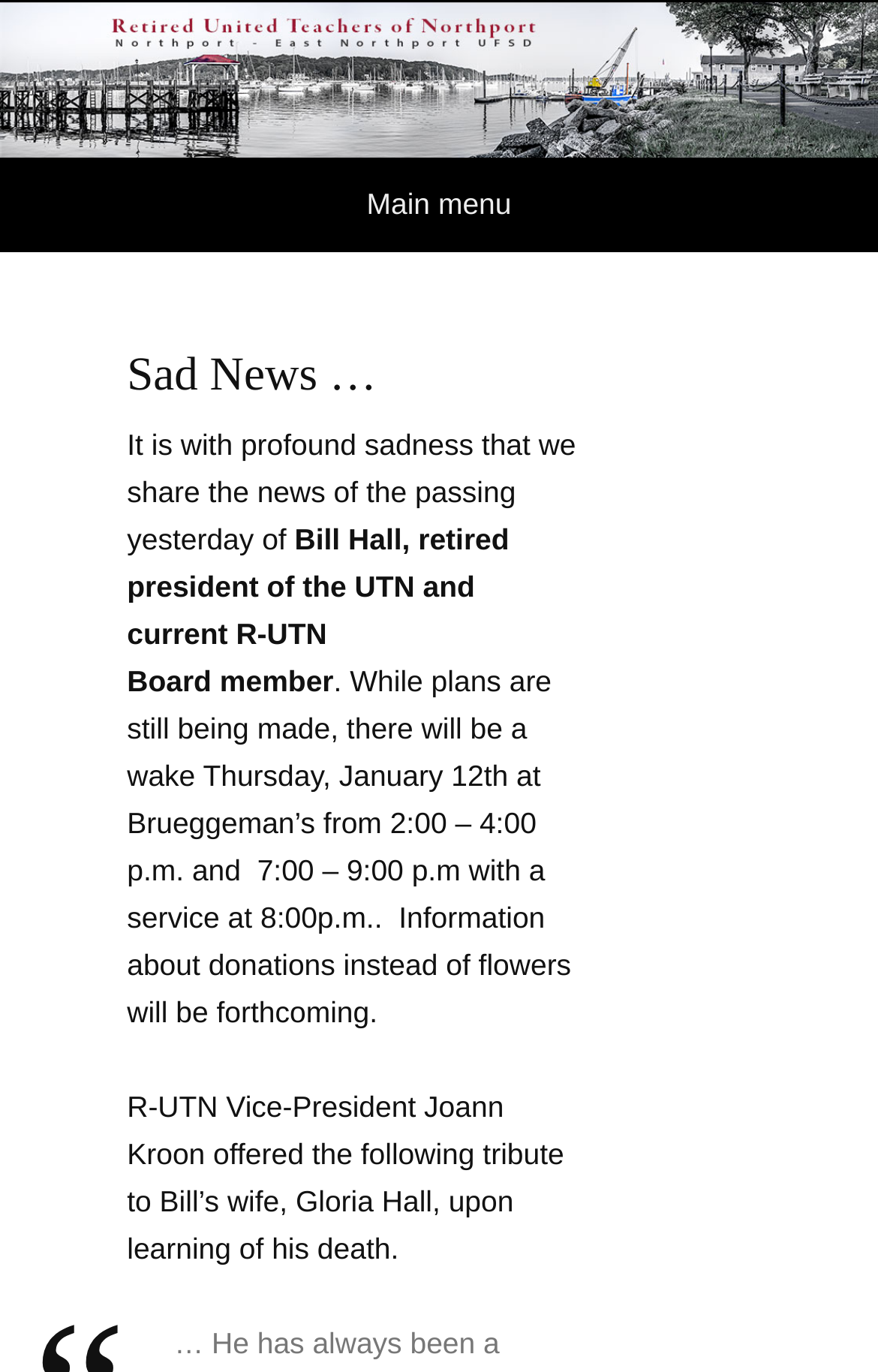What is the name of the funeral home?
Please provide a single word or phrase in response based on the screenshot.

Brueggeman’s